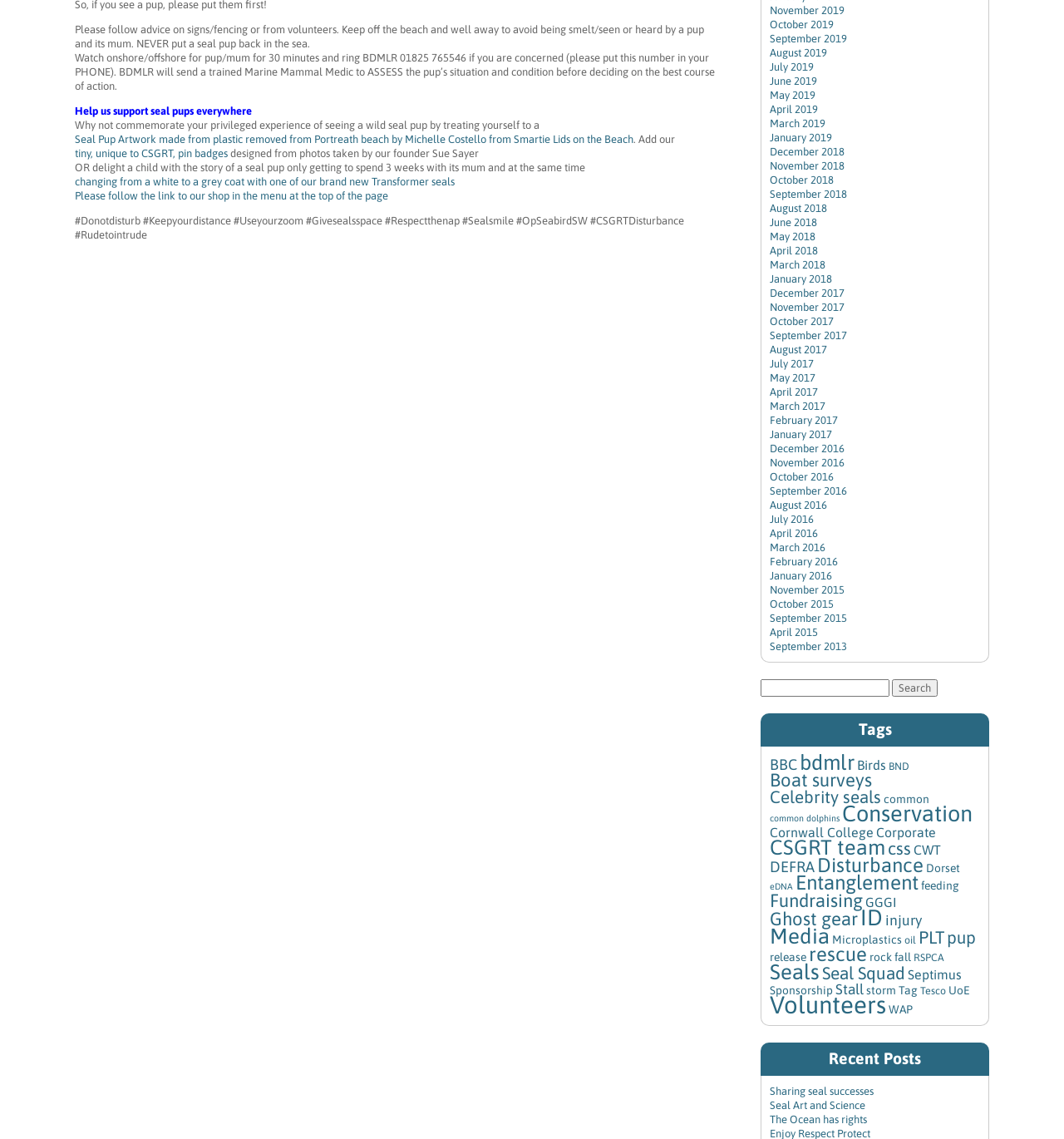Please determine the bounding box coordinates of the area that needs to be clicked to complete this task: 'Click on the link to shop'. The coordinates must be four float numbers between 0 and 1, formatted as [left, top, right, bottom].

[0.07, 0.165, 0.367, 0.178]